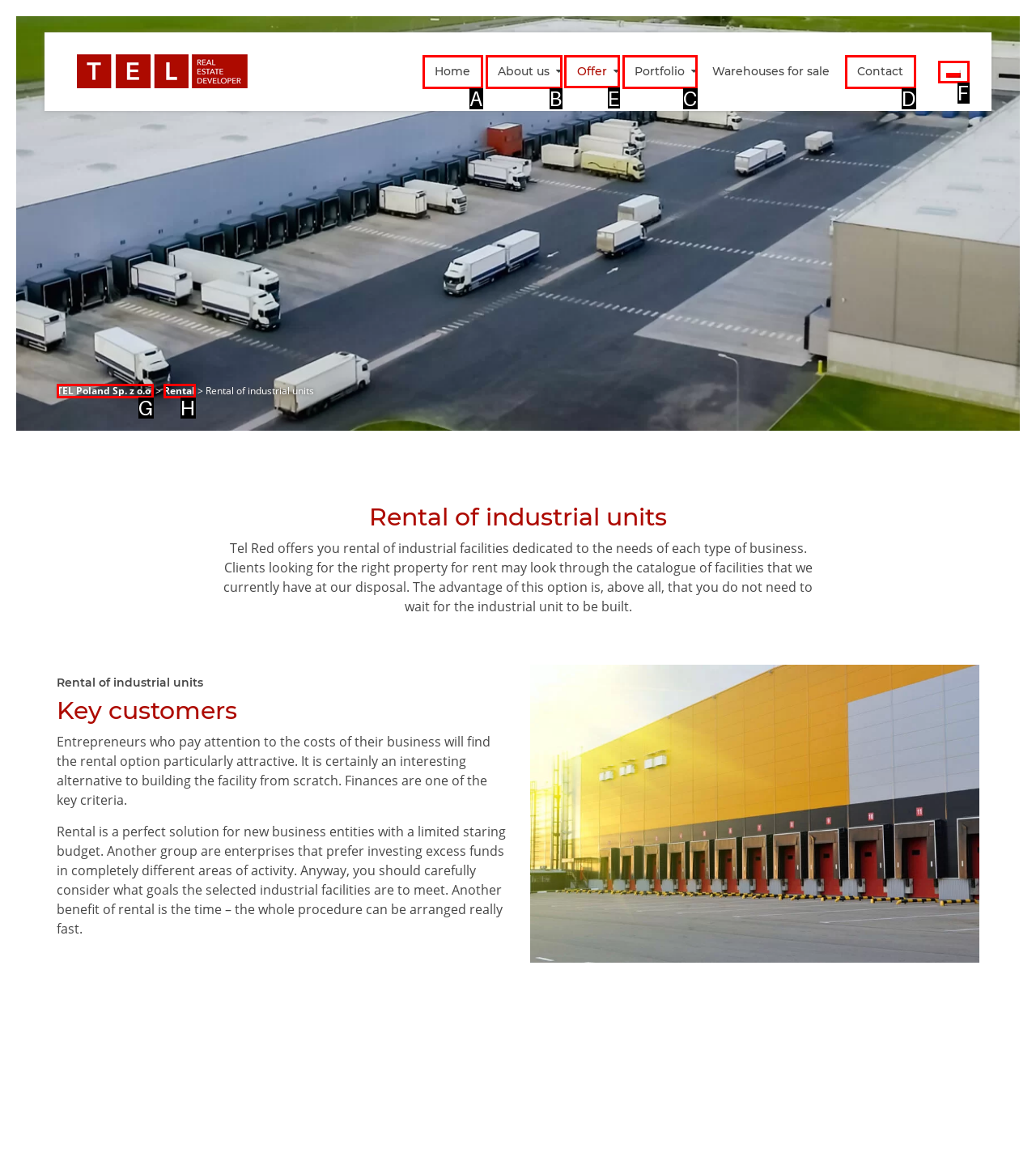Select the letter of the UI element you need to click to complete this task: View available offers.

E